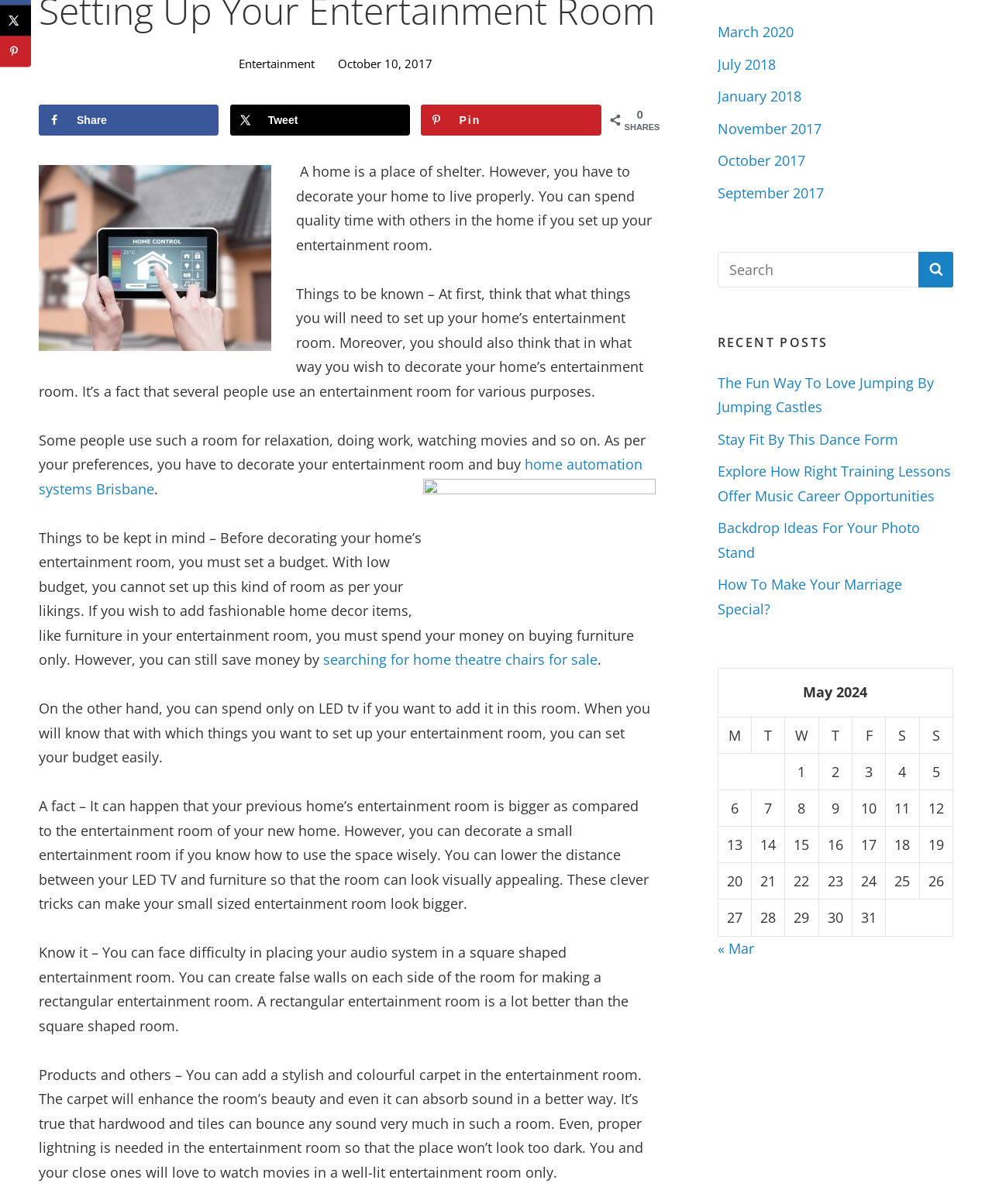Locate the bounding box coordinates for the element described below: "parent_node: Search for: name="s" placeholder="Search"". The coordinates must be four float values between 0 and 1, formatted as [left, top, right, bottom].

[0.723, 0.209, 0.961, 0.239]